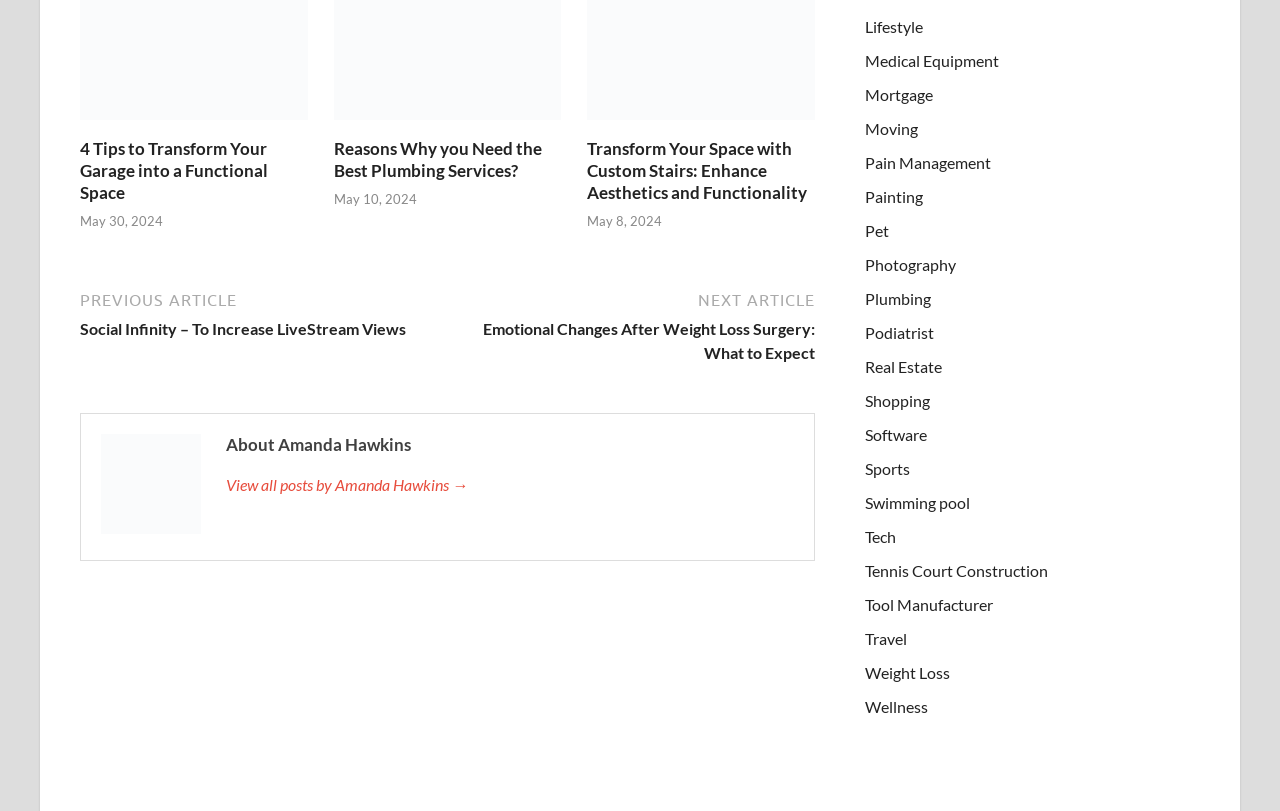Predict the bounding box coordinates of the area that should be clicked to accomplish the following instruction: "Learn about custom stairs for enhancing aesthetics and functionality". The bounding box coordinates should consist of four float numbers between 0 and 1, i.e., [left, top, right, bottom].

[0.459, 0.142, 0.637, 0.166]